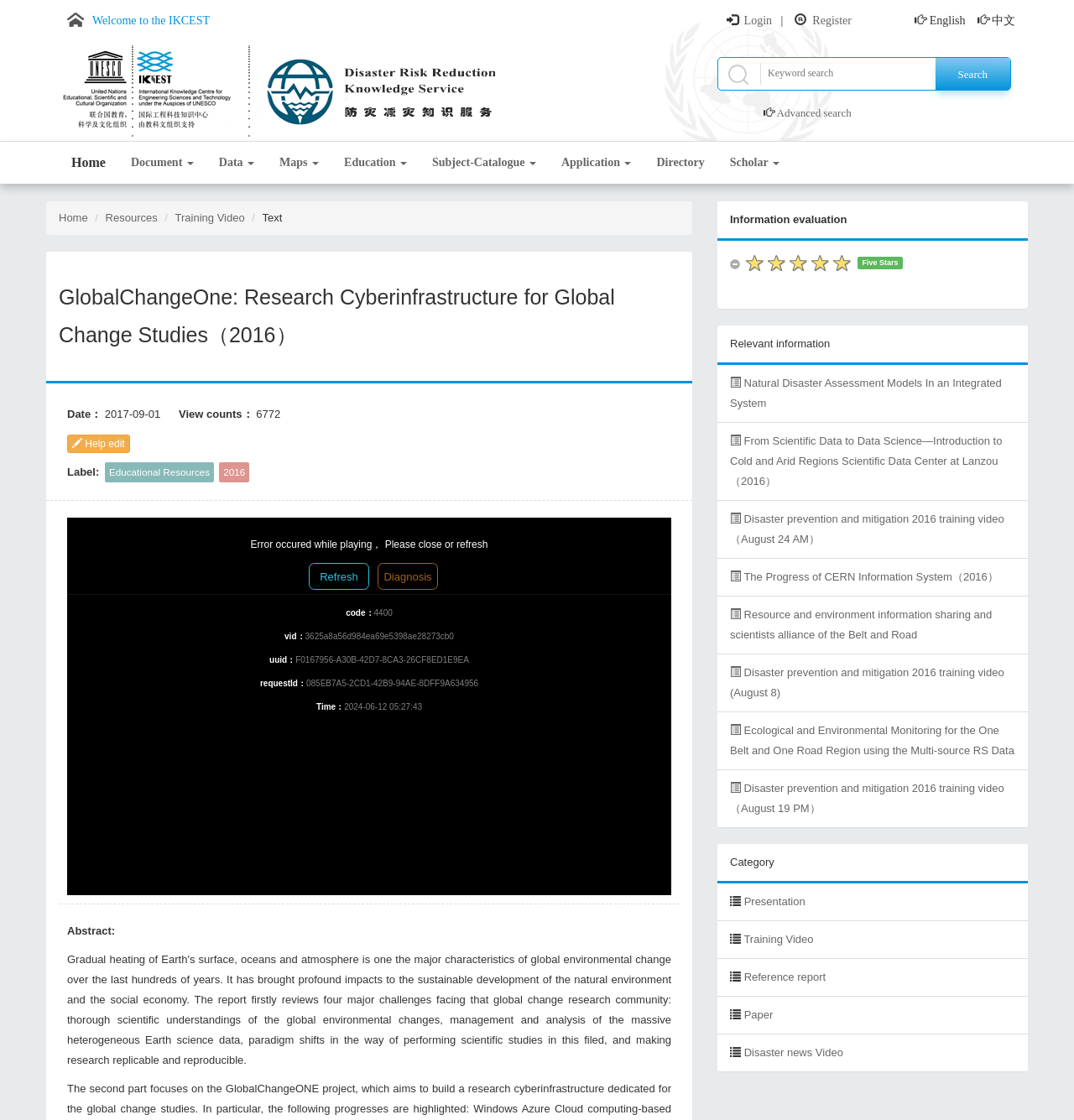Please provide the bounding box coordinate of the region that matches the element description: Welcome to the IKCEST. Coordinates should be in the format (top-left x, top-left y, bottom-right x, bottom-right y) and all values should be between 0 and 1.

[0.055, 0.013, 0.195, 0.024]